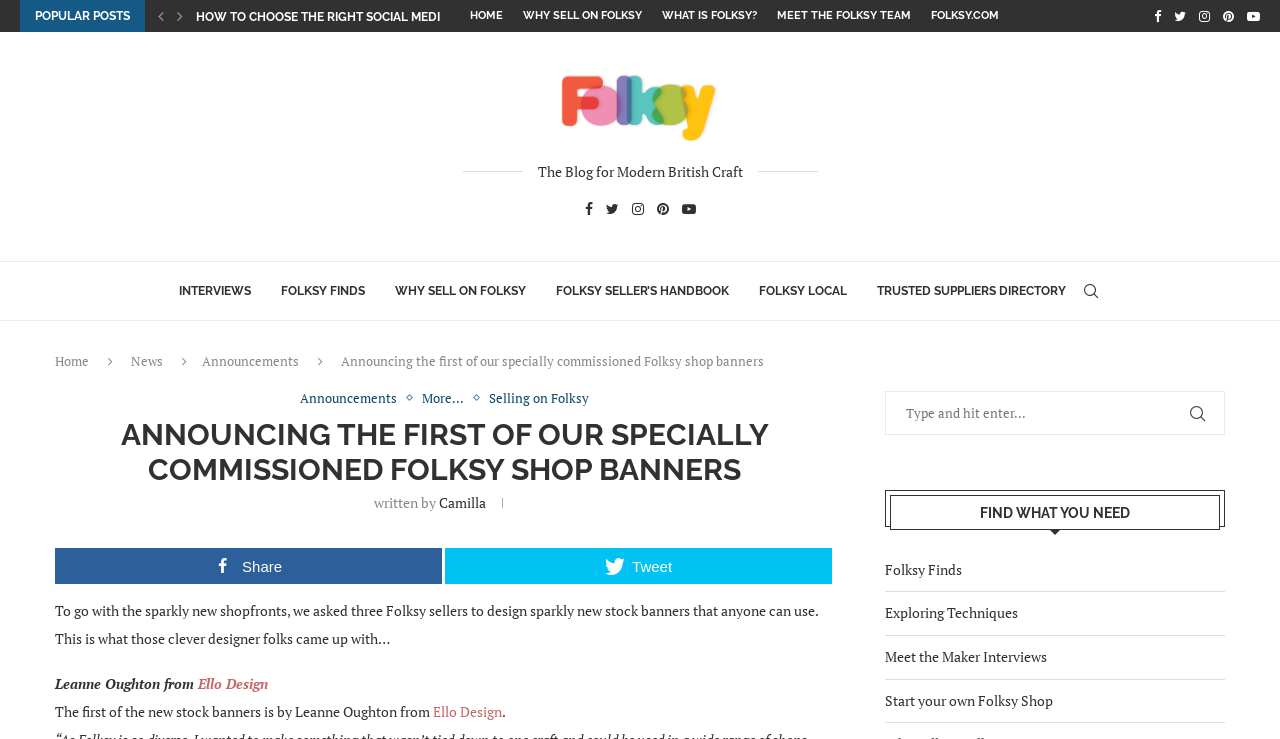Write an elaborate caption that captures the essence of the webpage.

This webpage appears to be a blog post on the Folksy Blog, with the title "Announcing the first of our specially commissioned Folksy shop banners". The page is divided into several sections. At the top, there is a navigation menu with links to "Home", "Why Sell on Folksy", "What is Folksy?", and other pages. Below this, there is a section with popular posts, including "CRAFT FAIR INSPIRATION – BIG IDEAS FOR SMALL..." and "MEET THE MAKER: THE CORNISH COASTER COMPANY".

To the right of this section, there is a sidebar with links to social media platforms, including Facebook, Twitter, Instagram, Pinterest, and Youtube. Below this, there is a section with categories, including "INTERVIEWS", "FOLKSY FINDS", and "TRUSTED SUPPLIERS DIRECTORY".

The main content of the page is a blog post, which starts with a heading "ANNOUNCING THE FIRST OF OUR SPECIALLY COMMISSIONED FOLKSY SHOP BANNERS". The post is written by Camilla and has several paragraphs of text, including a description of the new shop banners designed by three Folksy sellers. There are also links to share the post on social media and to read more about the designers.

At the bottom of the page, there is a search bar and a section with links to other pages on the site, including "Folksy Finds", "Exploring Techniques", and "Meet the Maker Interviews".